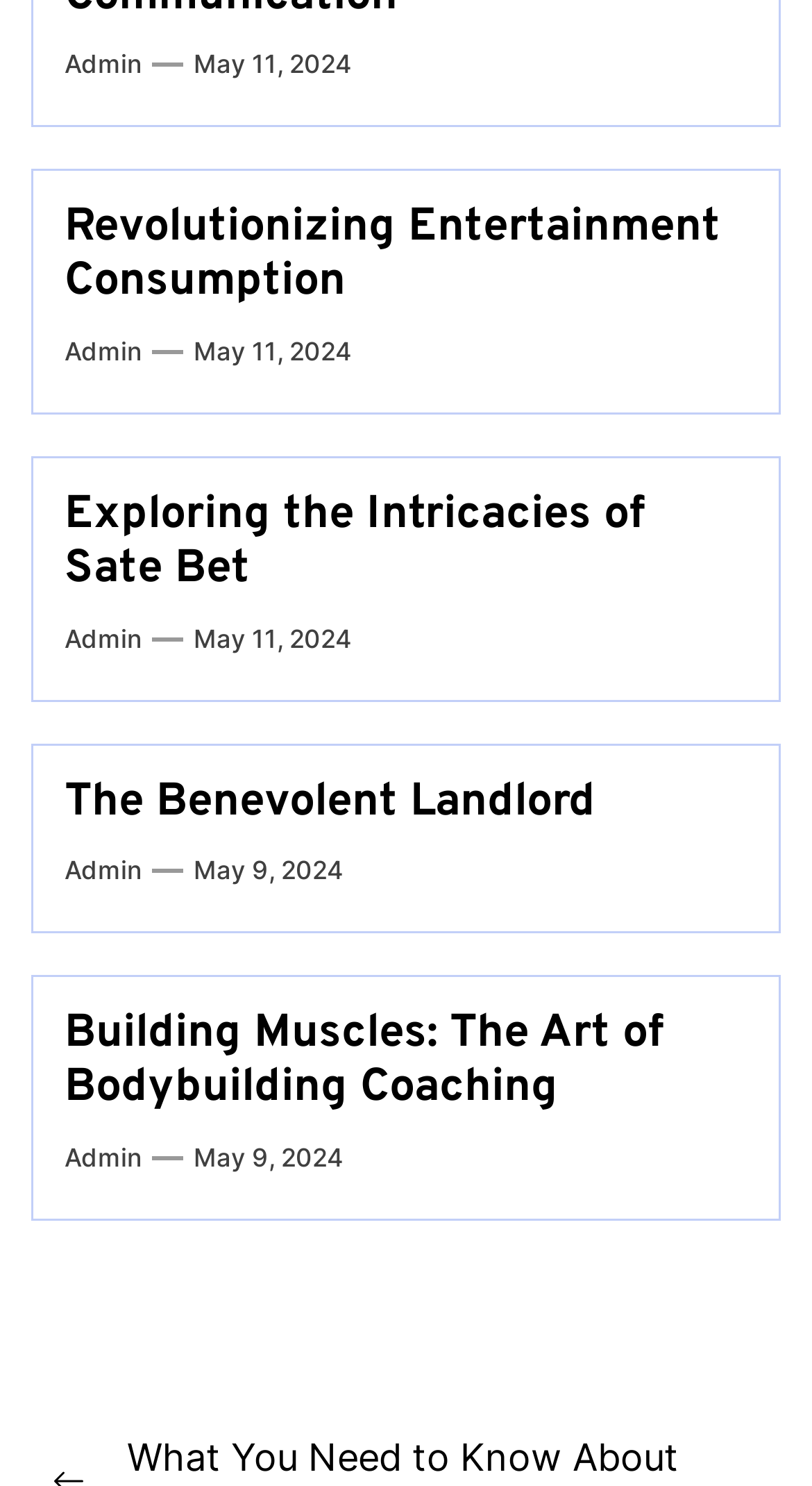Please give a succinct answer using a single word or phrase:
What is the date of the latest article?

May 11, 2024